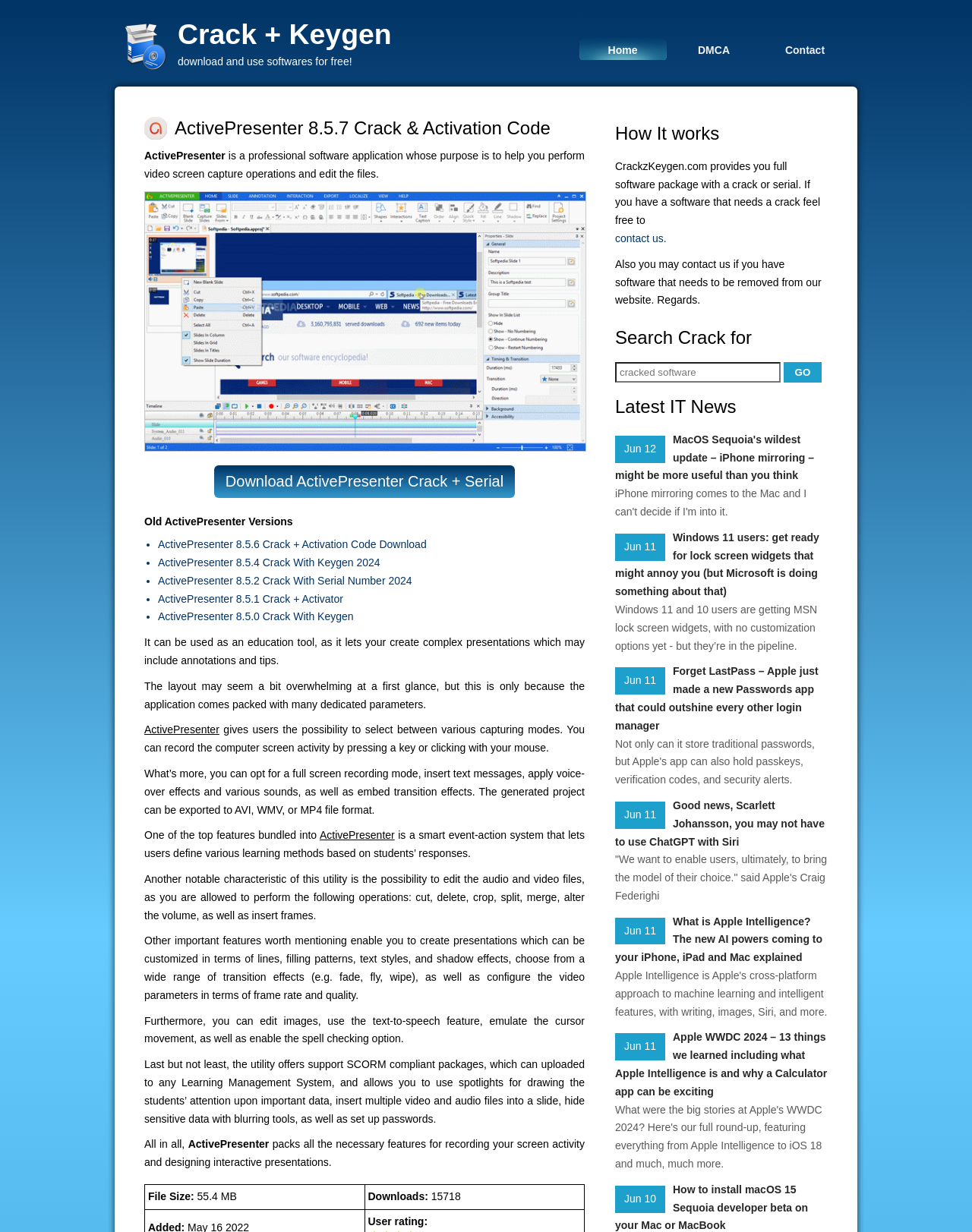Give a detailed explanation of the elements present on the webpage.

This webpage is about ActivePresenter, a professional software application for video screen capture and editing. At the top, there is a logo of CrackzKeygen, a website that provides cracked software, along with a heading "Crack + Keygen" and a link to download the software. Below this, there is a brief description of the website's purpose, which is to provide free software downloads.

On the left side, there is an image of ActivePresenter, accompanied by a heading that describes the software's purpose and a brief overview of its features. Below this, there are several links to download older versions of the software.

The main content of the webpage is a detailed description of ActivePresenter's features, including its ability to record screen activity, edit audio and video files, and create interactive presentations. The text is divided into several paragraphs, each describing a specific feature or aspect of the software.

On the right side, there are several links to other parts of the website, including the home page, DMCA, and contact information. Below this, there is a section titled "How It Works", which explains the process of downloading and using cracked software from the website.

Further down, there is a search bar where users can search for cracked software, along with a section titled "Latest IT News" that displays several news articles related to technology and software.

At the bottom of the webpage, there is a table with information about the software, including its file size and number of downloads.